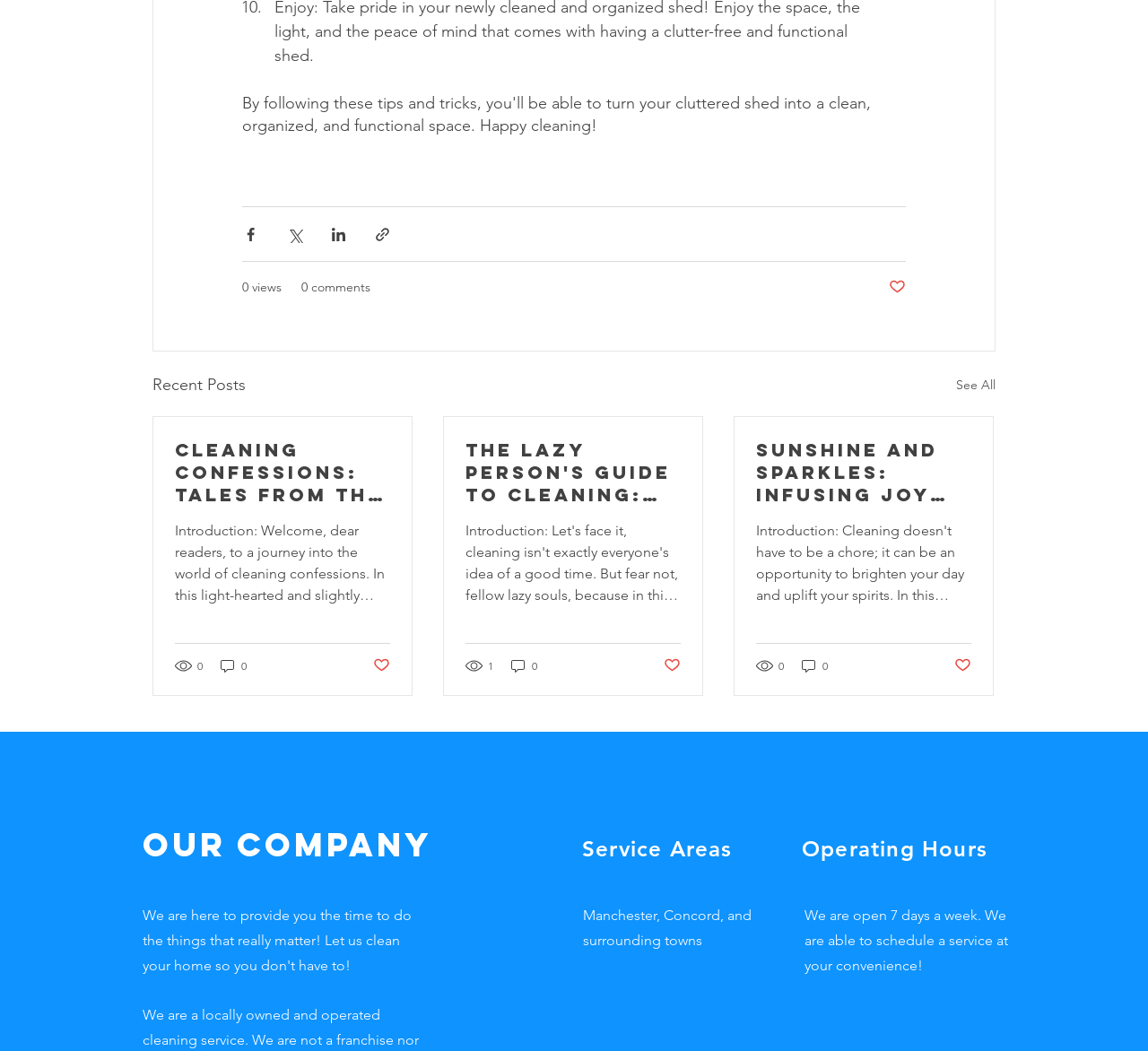Determine the bounding box coordinates for the UI element described. Format the coordinates as (top-left x, top-left y, bottom-right x, bottom-right y) and ensure all values are between 0 and 1. Element description: 0

[0.444, 0.735, 0.47, 0.751]